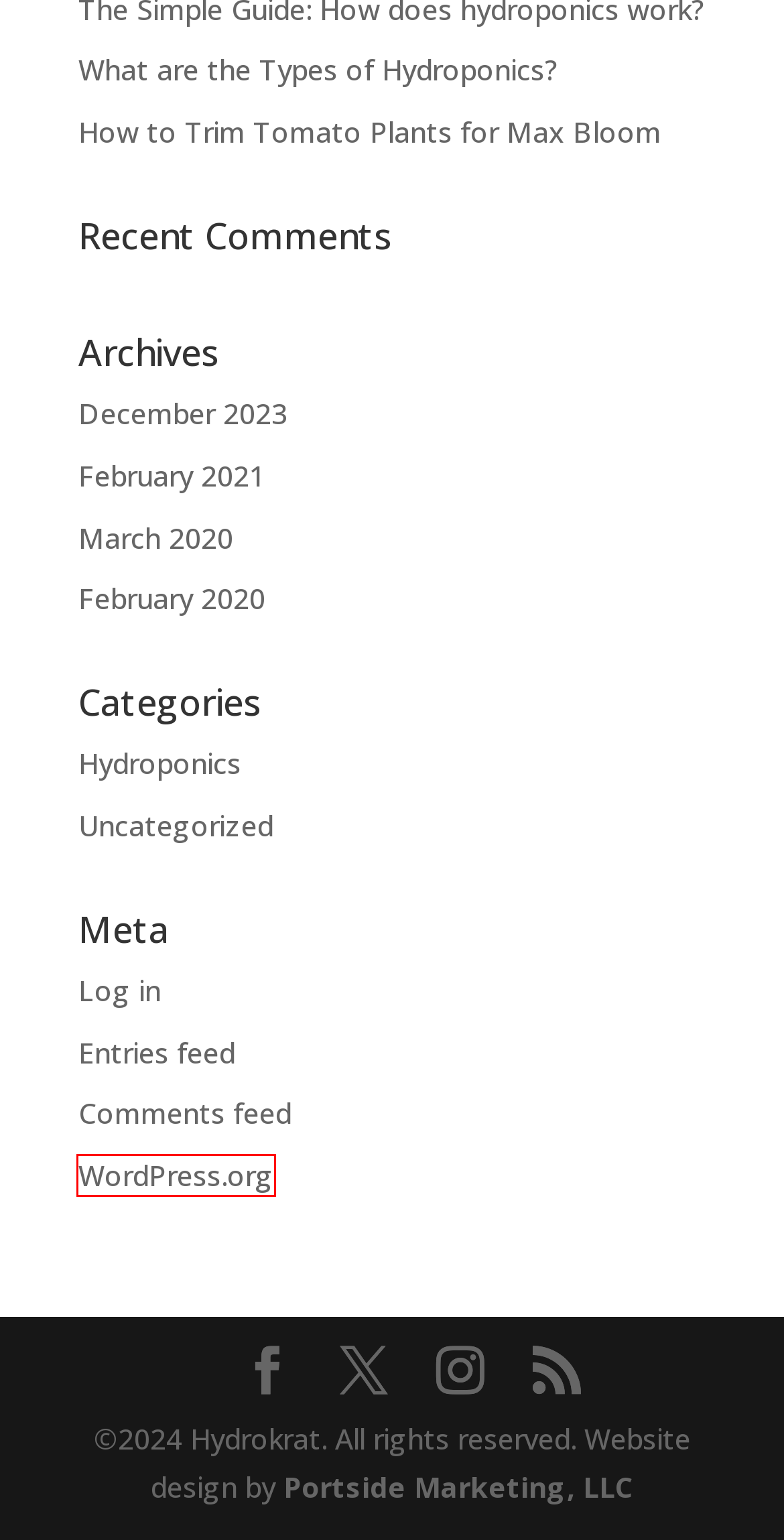Analyze the screenshot of a webpage with a red bounding box and select the webpage description that most accurately describes the new page resulting from clicking the element inside the red box. Here are the candidates:
A. Uncategorized Archives - HydroKrat Hydroponics
B. HydroKrat Hydroponics
C. Creating a self-sustaining garden with cloning - HydroKrat Hydroponics
D. What are the Types of Hydroponics? - HydroKrat Hydroponics
E. Blog Tool, Publishing Platform, and CMS – WordPress.org
F. Comments for HydroKrat Hydroponics
G. How to Trim Tomato Plants for Max Bloom - HydroKrat Hydroponics
H. Log In ‹ HydroKrat Hydroponics — WordPress

E